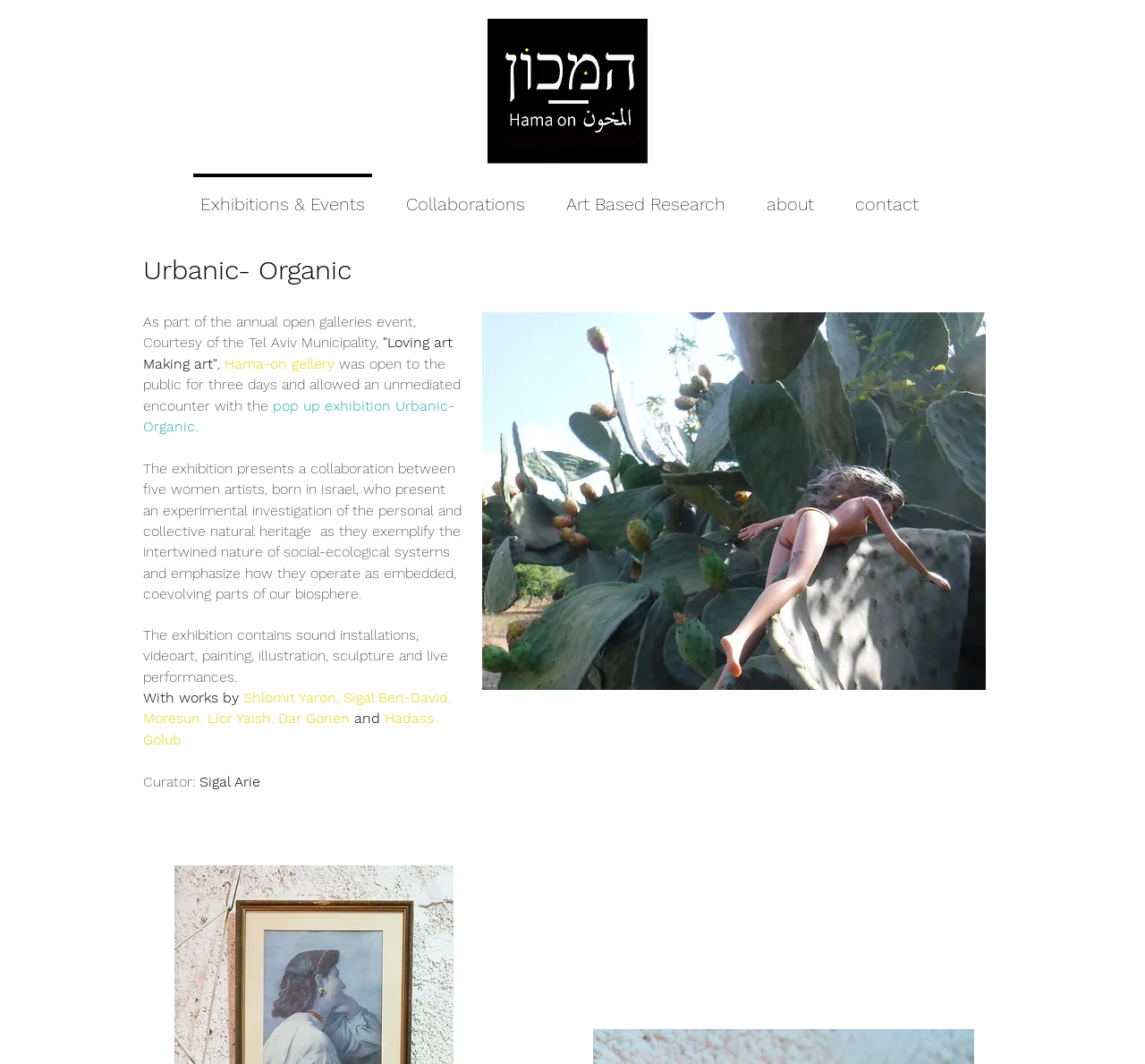Using the description "contact", predict the bounding box of the relevant HTML element.

[0.729, 0.163, 0.82, 0.206]